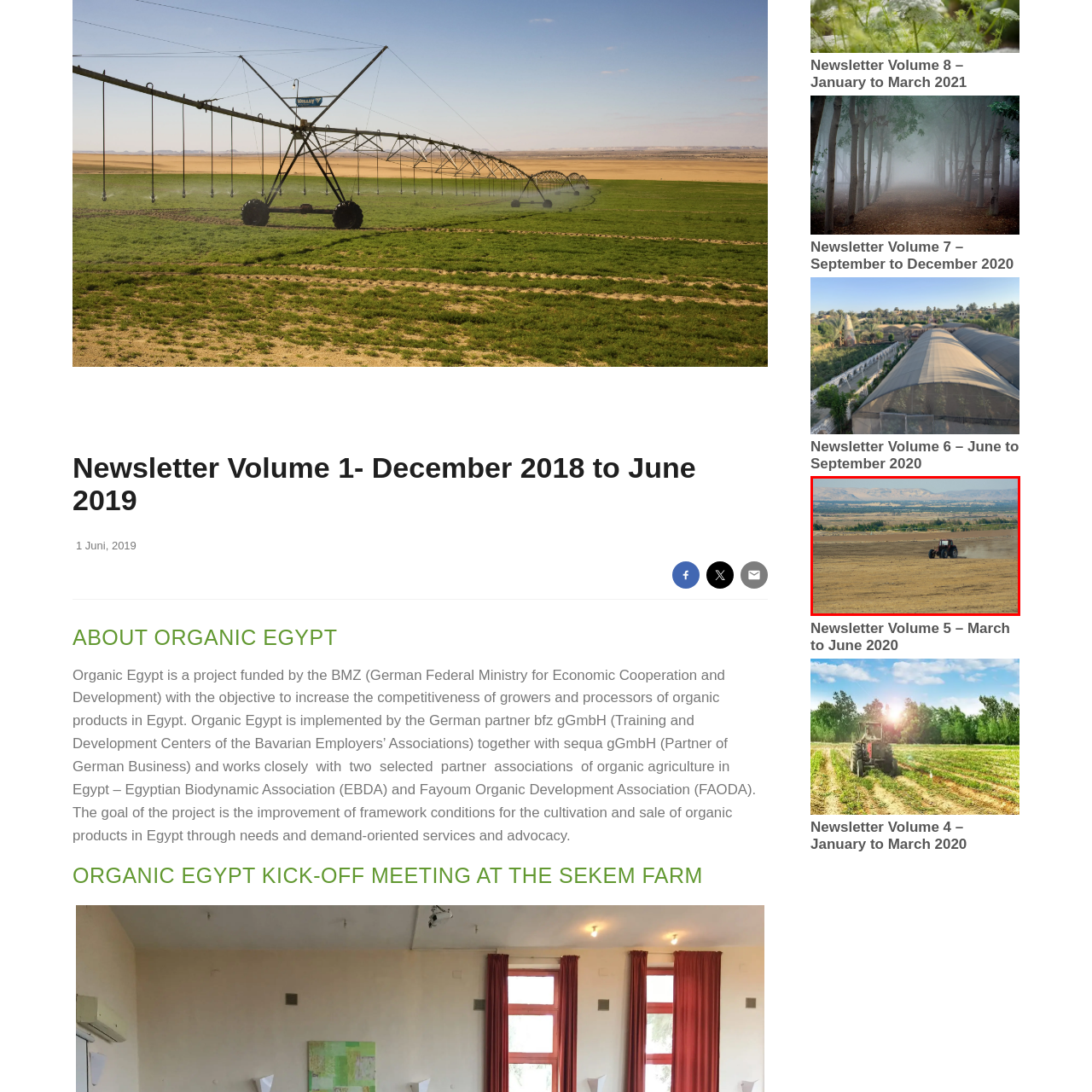Provide a detailed narrative of the image inside the red-bordered section.

The image captures a red tractor actively working in a vast, arid field, with dust trailing behind as it moves across the dry terrain. The expansive landscape features faint mountains in the background, suggesting a remote agricultural area. This scene prominently reflects the agricultural efforts in regions focused on cultivating organic products, aligning with the mission highlighted by the Organic Egypt project. The juxtaposition of modern machinery and the natural environment emphasizes the ongoing commitment to enhancing agricultural practices and improving productivity in arid conditions.